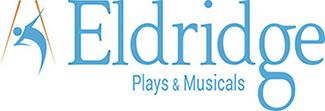Please provide a detailed answer to the question below by examining the image:
What is above the text in the logo?

According to the caption, above the text in the logo, there is a stylized graphic resembling a person in mid-performance, which represents creativity and artistry inherent in the theatrical world.